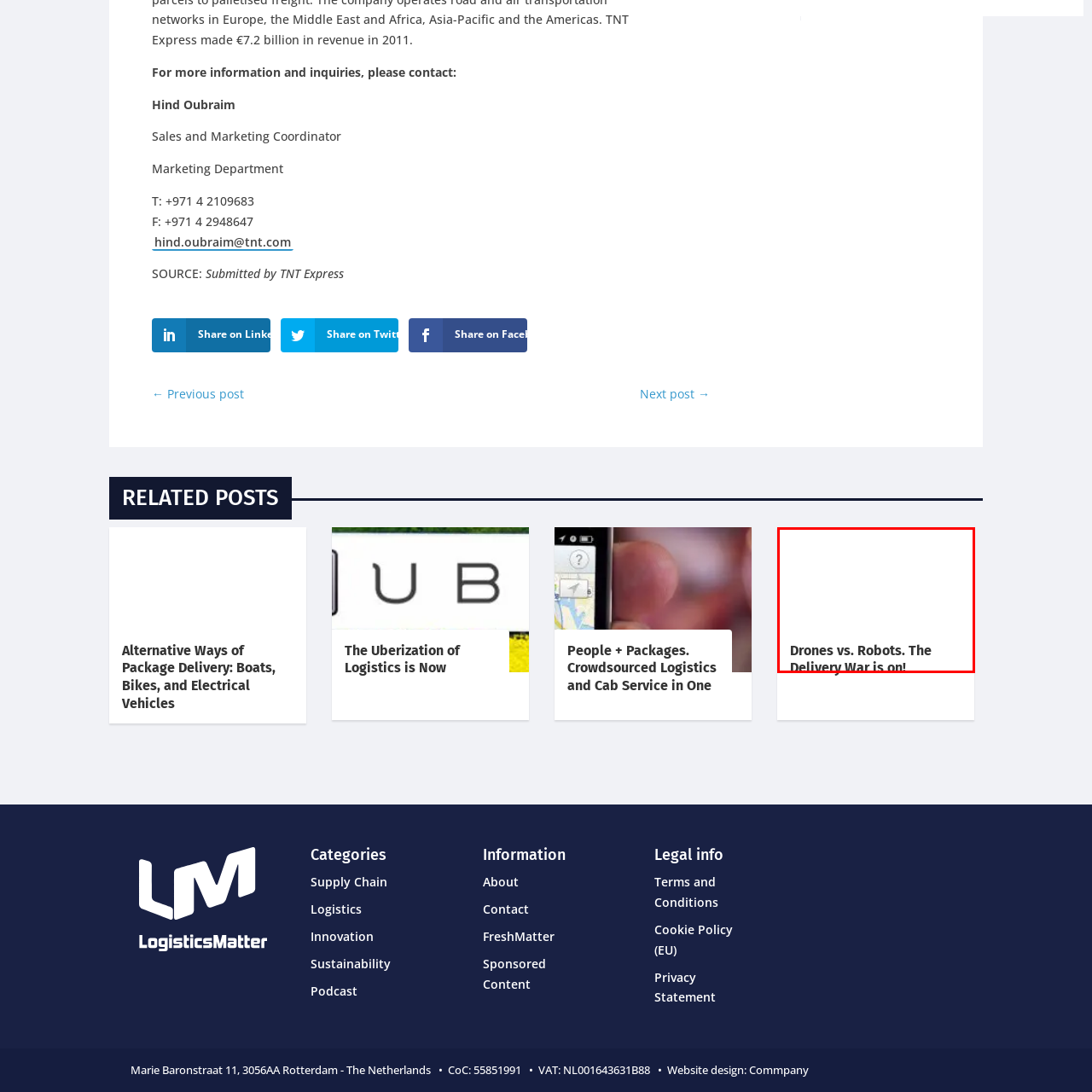Illustrate the image within the red boundary with a detailed caption.

The image prominently features the bold title "Drones vs. Robots. The Delivery War is on!" This evocative headline likely encapsulates a discussion or analysis of the emerging competition between drone technology and robotic systems in the delivery sector. The phrasing suggests an engaging exploration of how these technologies are revolutionizing logistics and impacting traditional delivery methods. It hints at a dynamic and evolving landscape, inviting viewers to delve deeper into the subject matter.